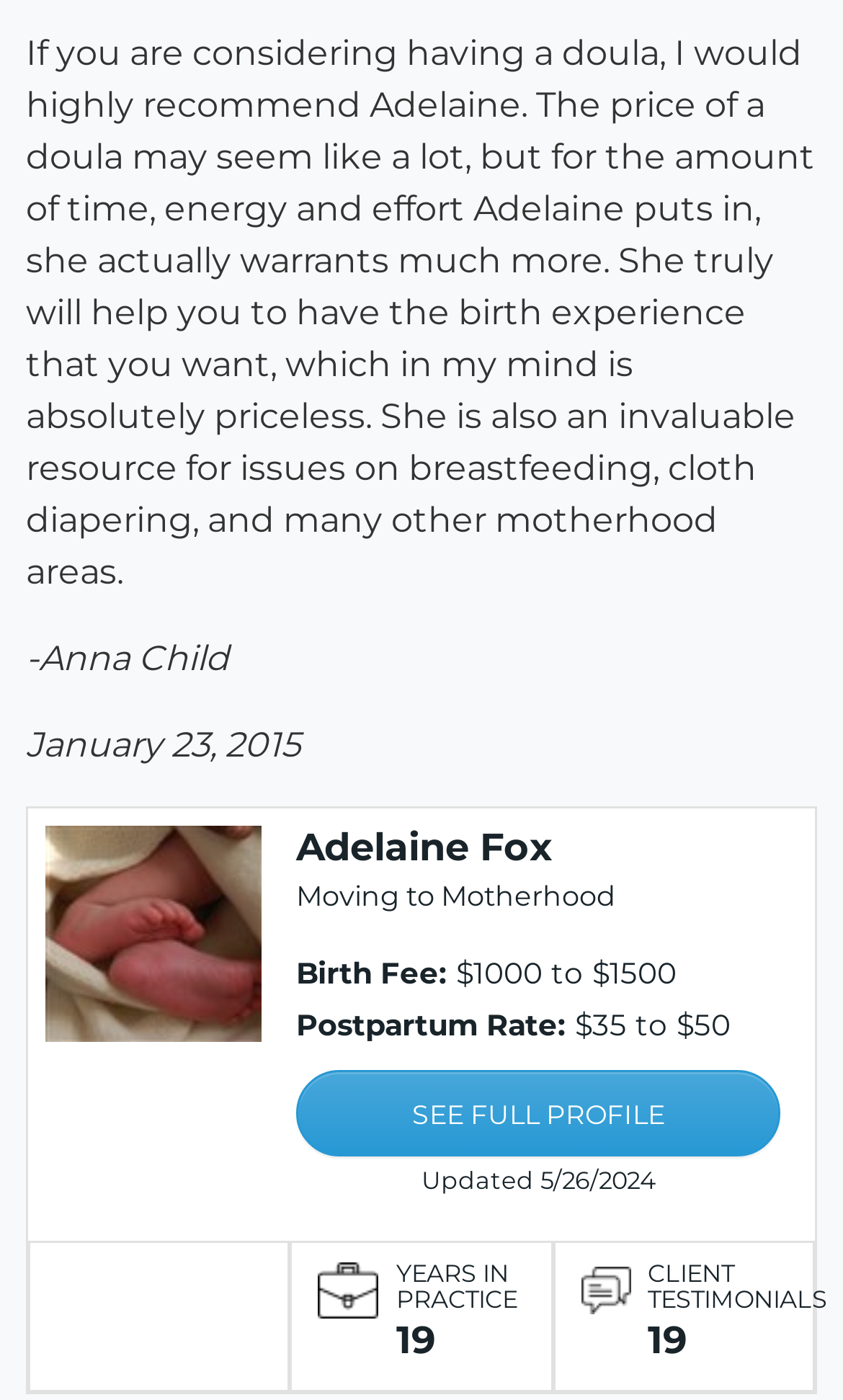Use a single word or phrase to respond to the question:
How many years of practice does Adelaine Fox have?

19